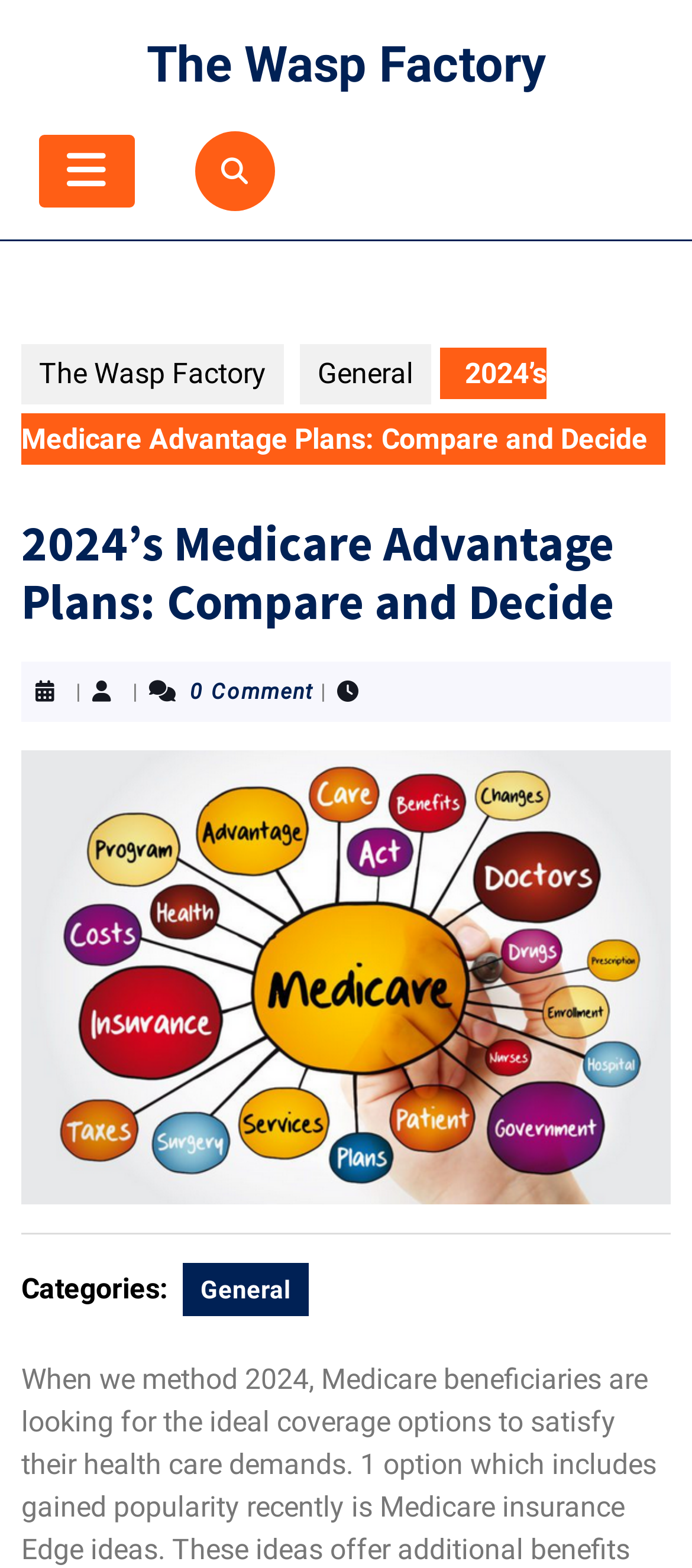Identify the bounding box for the element characterized by the following description: "Open Button".

[0.056, 0.086, 0.194, 0.132]